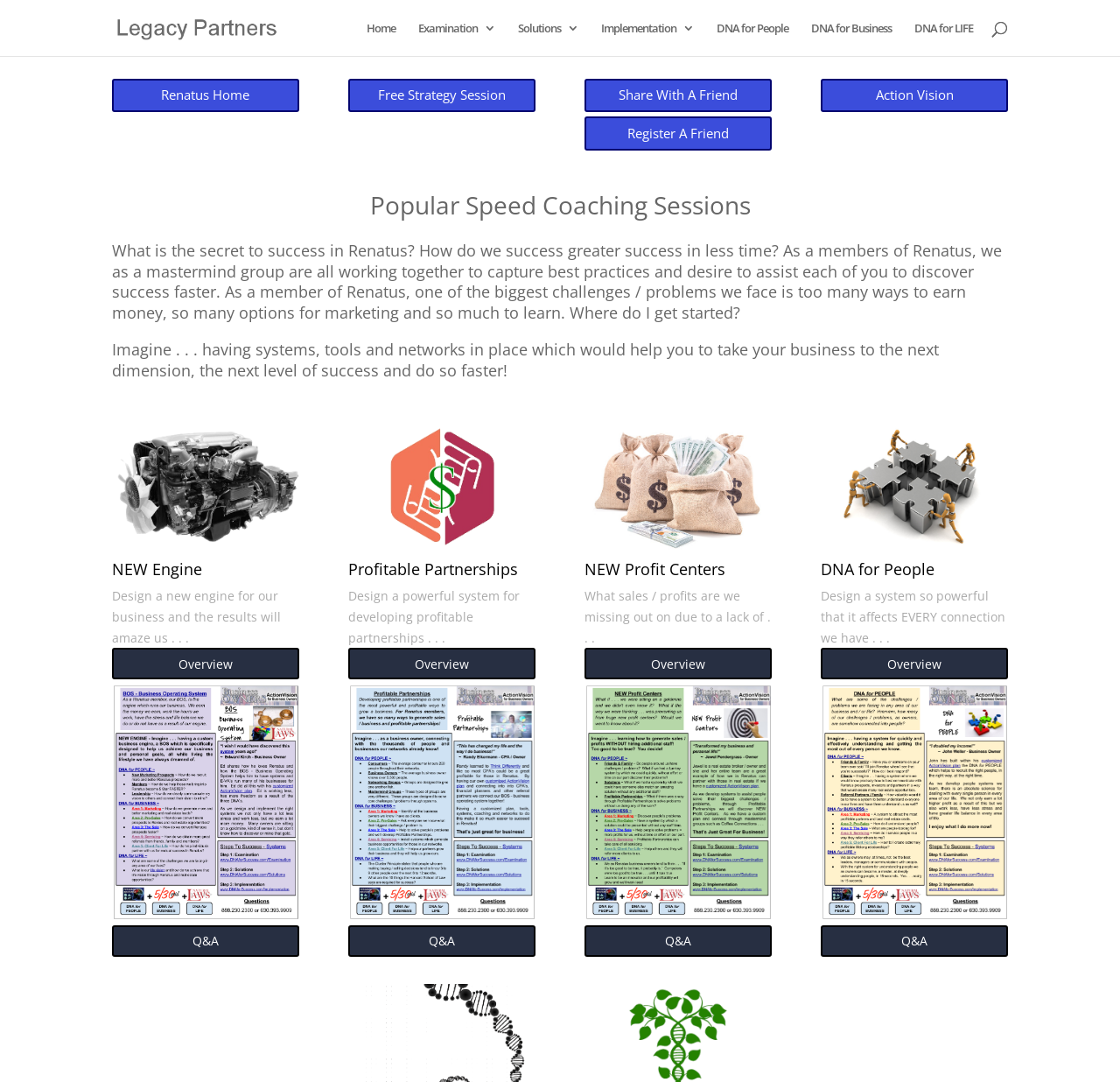Given the description: "Action Vision", determine the bounding box coordinates of the UI element. The coordinates should be formatted as four float numbers between 0 and 1, [left, top, right, bottom].

[0.733, 0.072, 0.9, 0.104]